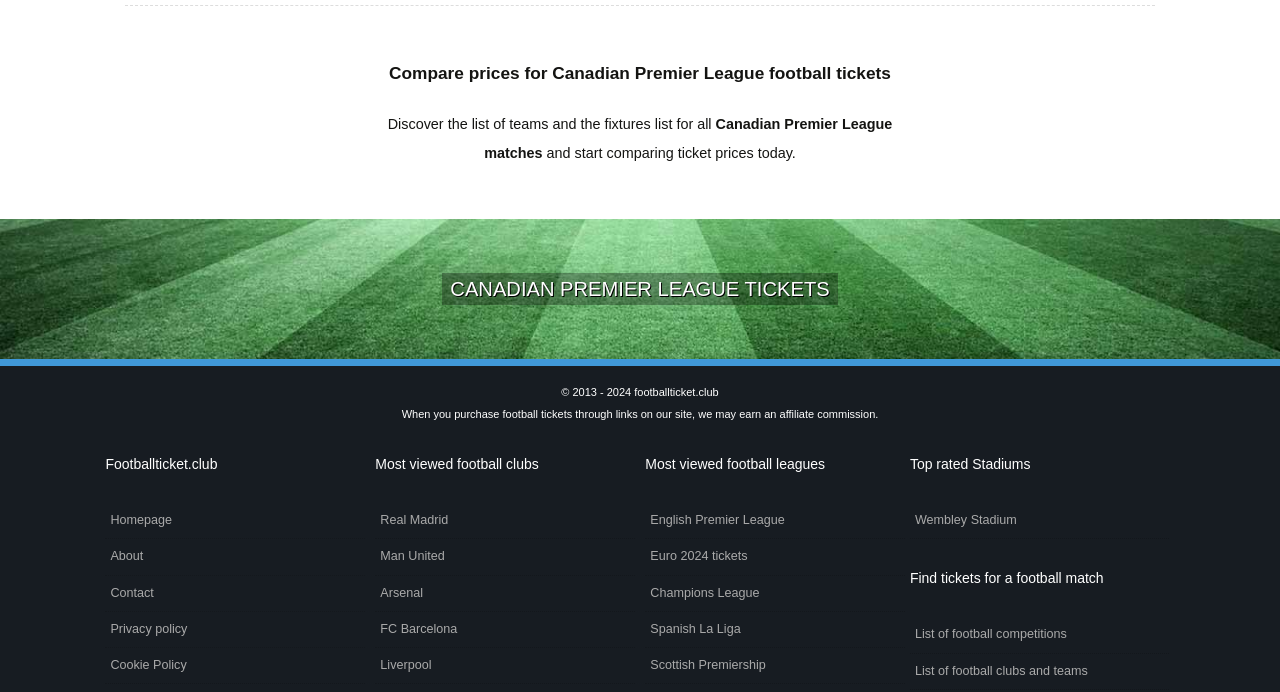What type of information can be found on this website?
Refer to the image and provide a one-word or short phrase answer.

Football ticket prices and teams